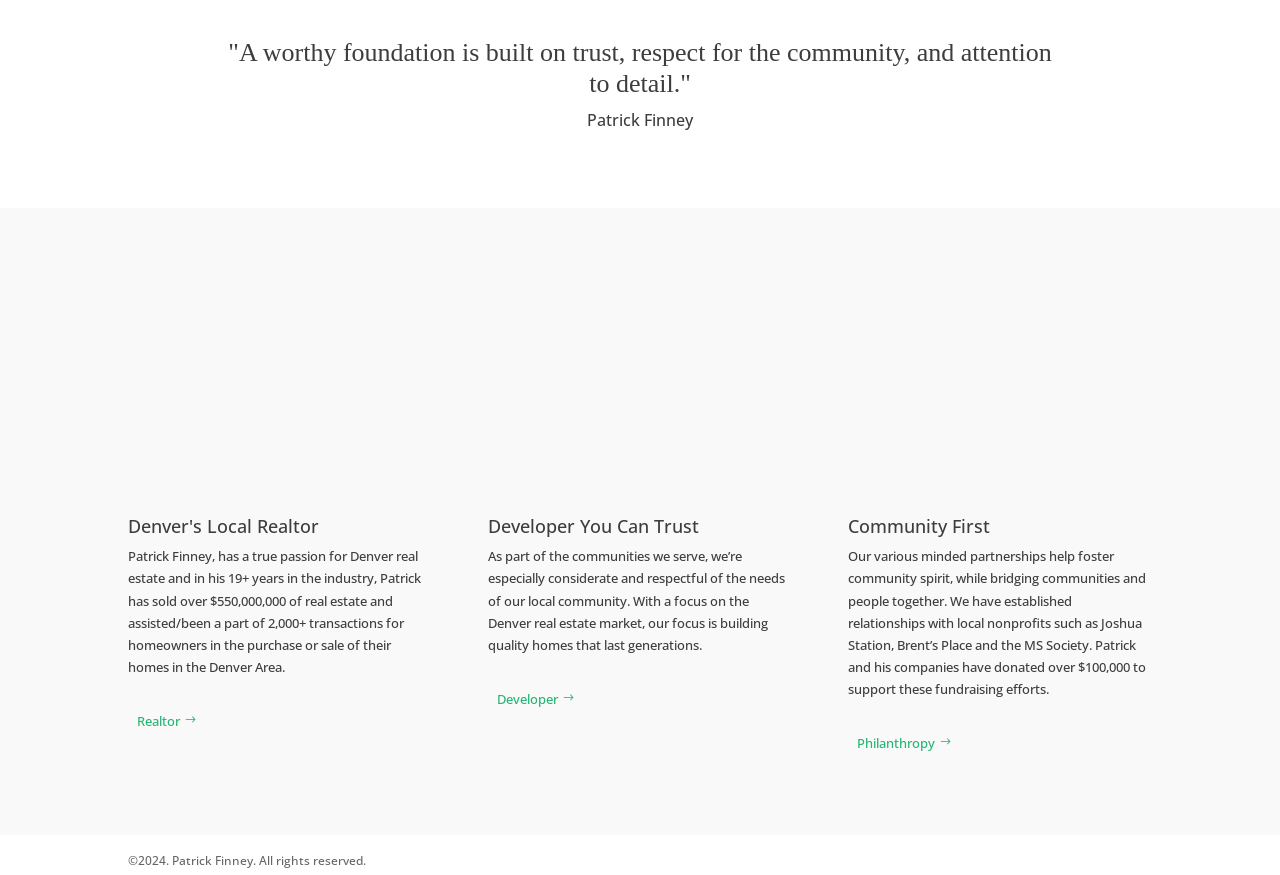What is the profession of Patrick Finney?
Answer the question with as much detail as possible.

Based on the webpage, Patrick Finney is described as 'Denver's Local Realtor' and has sold over $550,000,000 of real estate and assisted in 2,000+ transactions, indicating that his profession is a realtor.